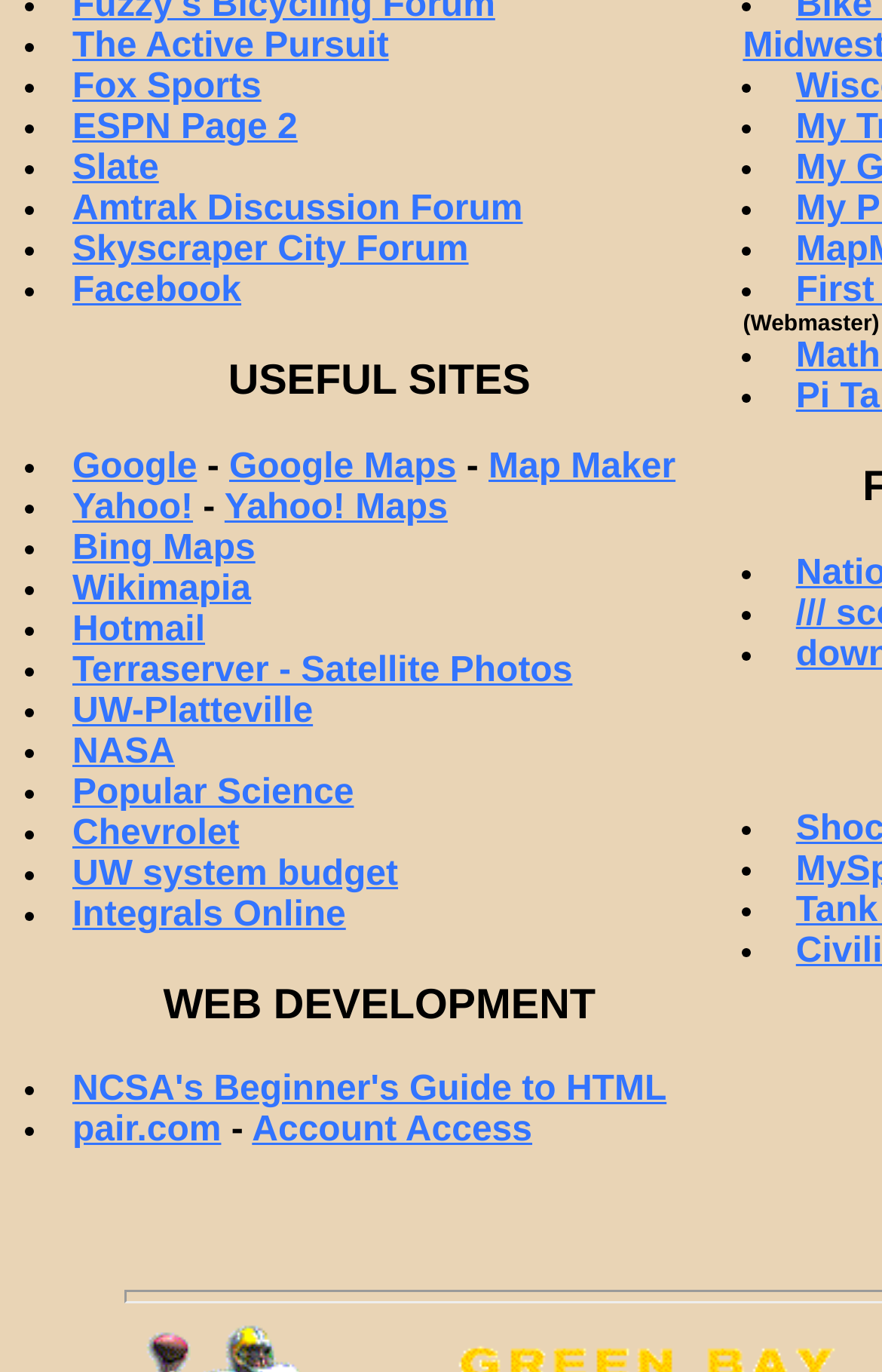Please mark the clickable region by giving the bounding box coordinates needed to complete this instruction: "view course units".

None